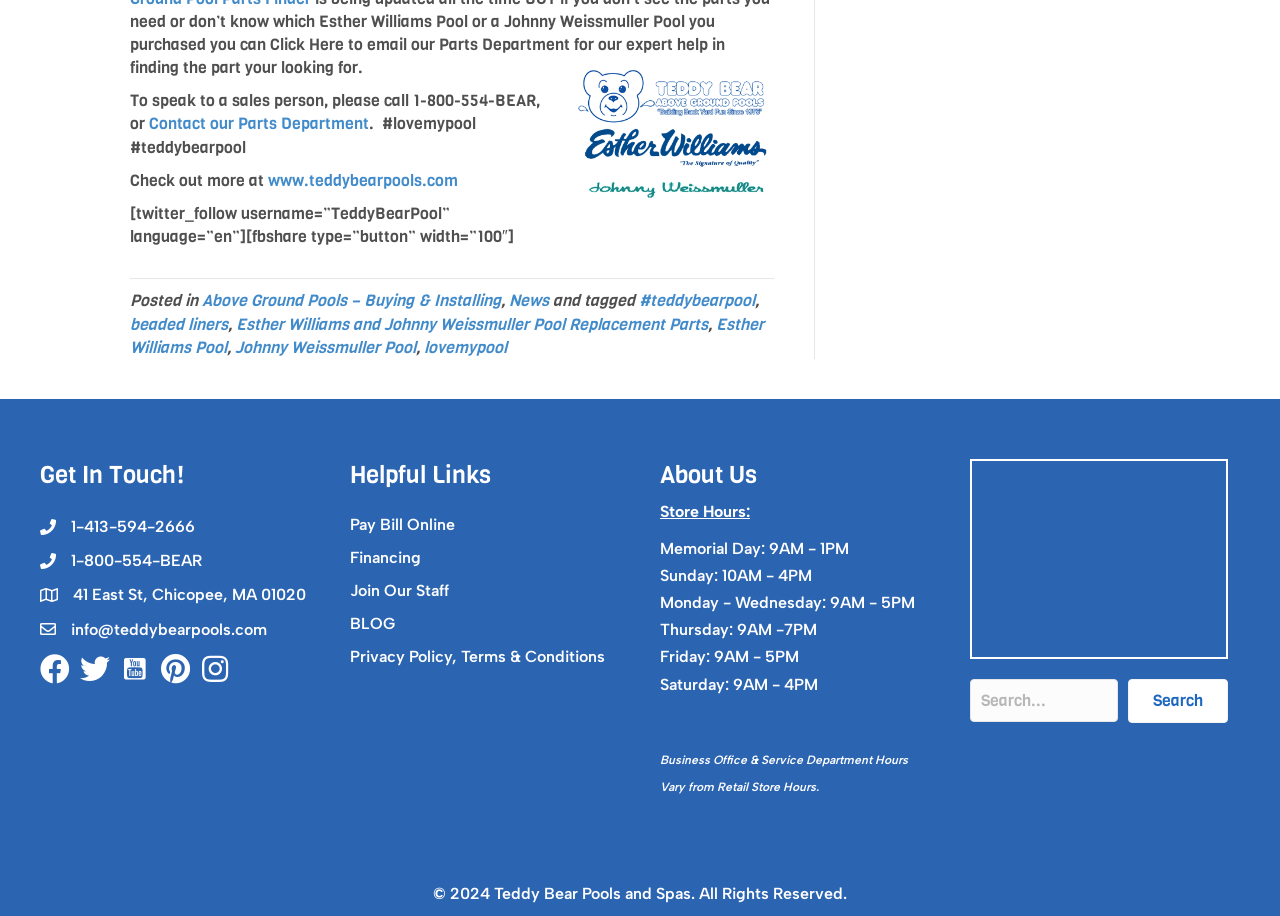Please answer the following query using a single word or phrase: 
What is the website URL mentioned on the webpage?

www.teddybearpools.com